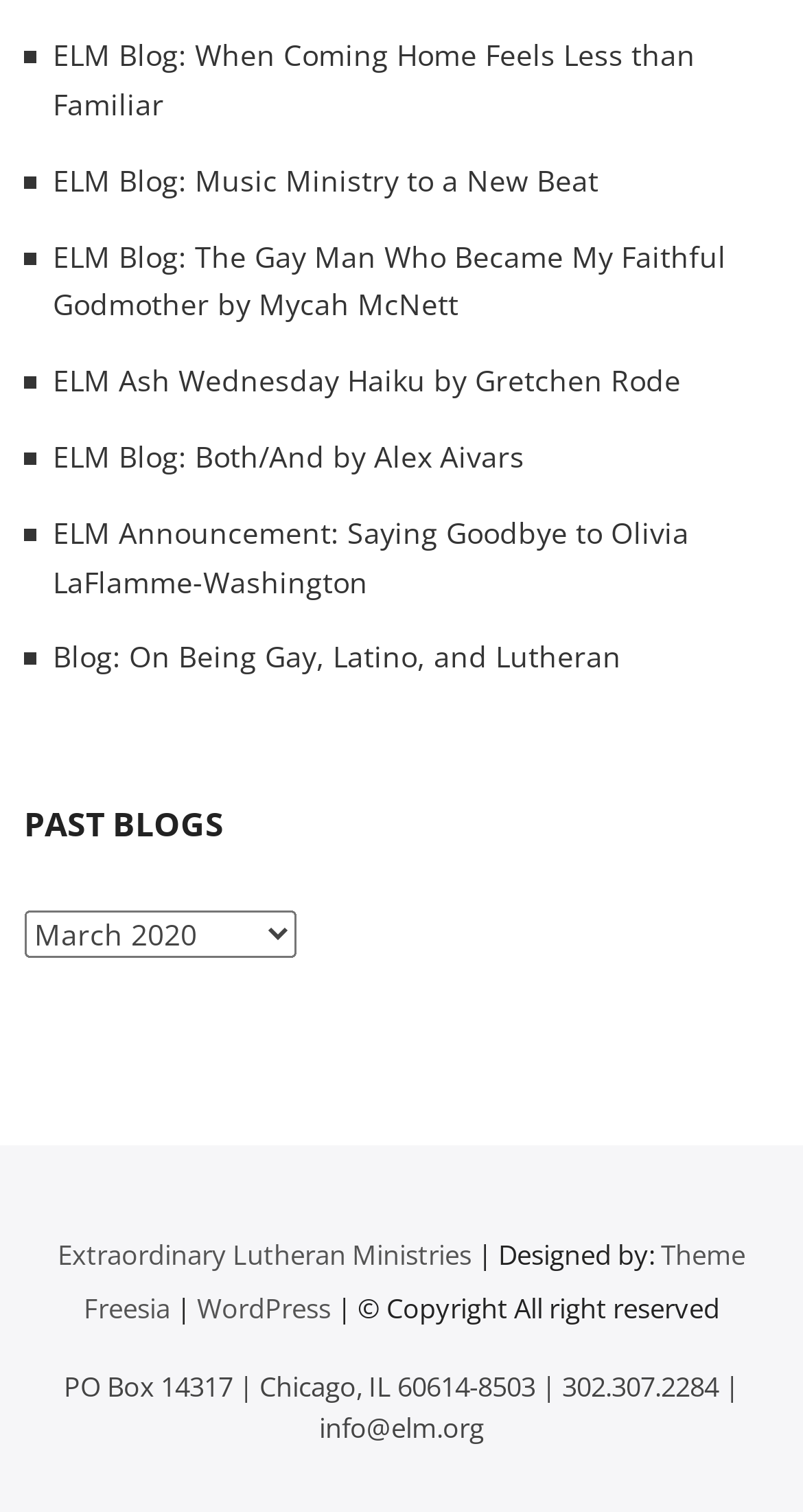What is the copyright status of the website?
Using the details from the image, give an elaborate explanation to answer the question.

The copyright status of the website is indicated at the bottom of the webpage, stating that all rights are reserved, implying that the content on the website is protected by copyright law.